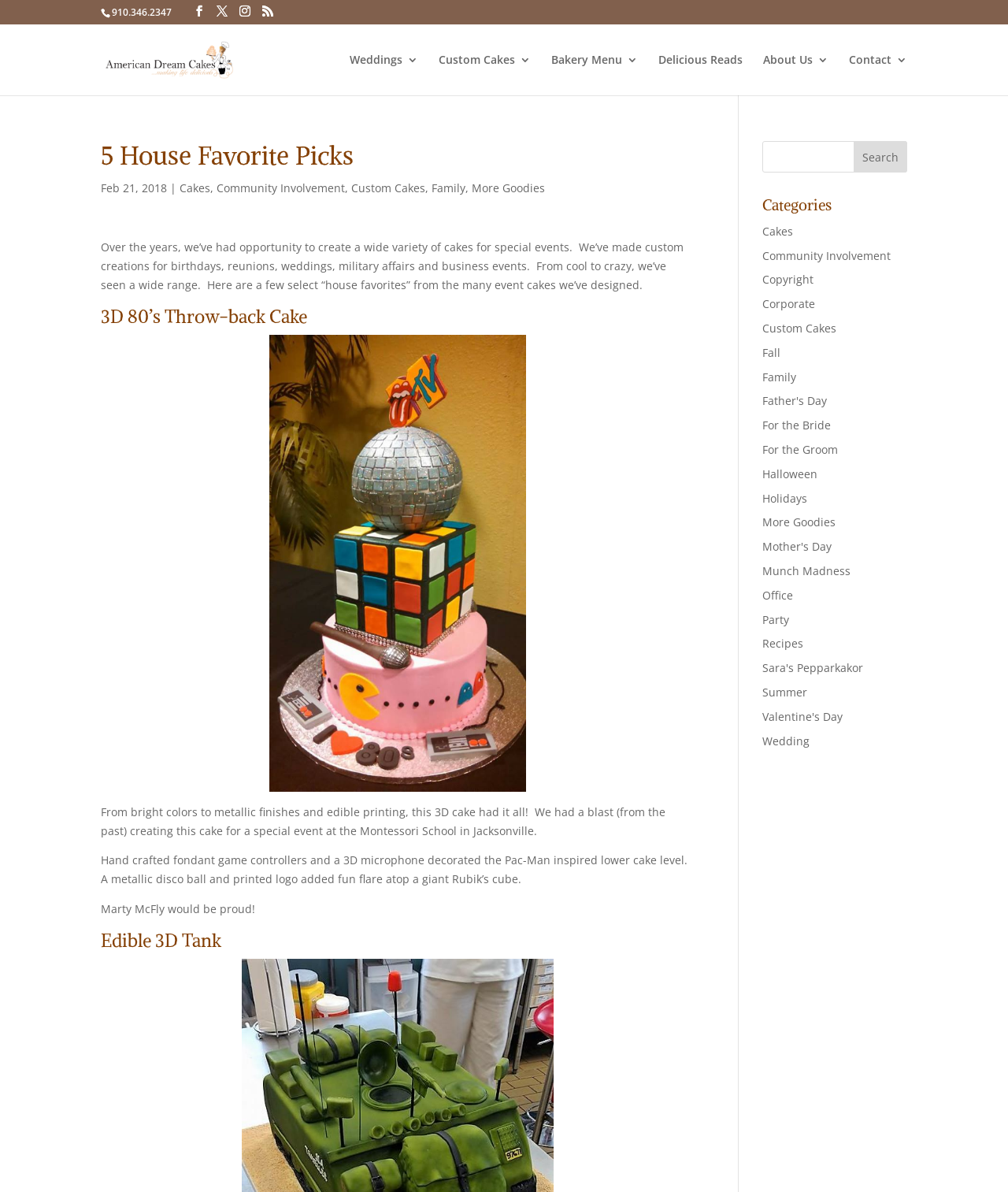Carefully examine the image and provide an in-depth answer to the question: What is the phone number of American Dream Cakes?

The phone number can be found at the top of the webpage, next to the social media links, in the format of a static text element.